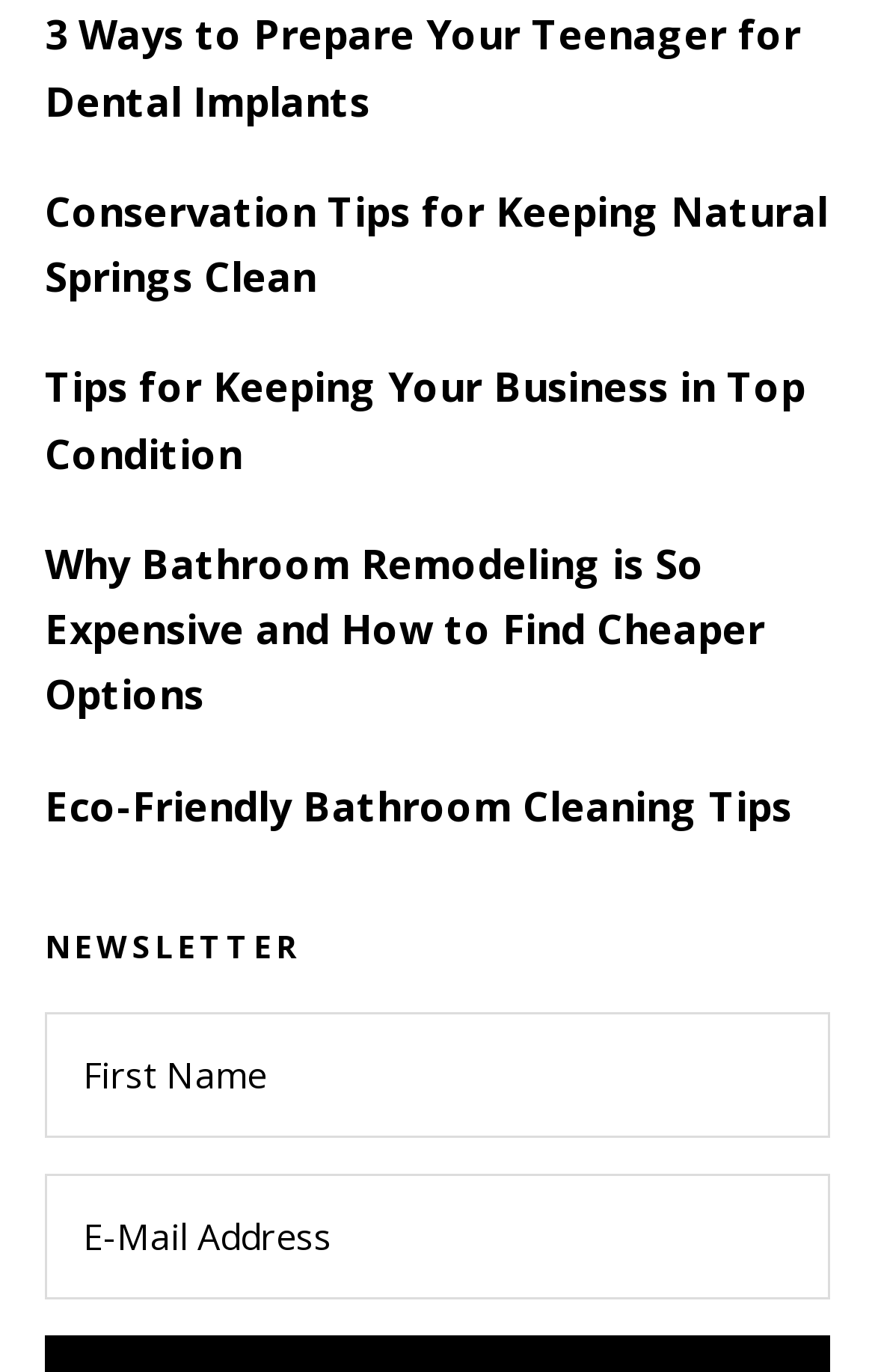What is the purpose of the textbox 'E-Mail Address'?
Refer to the image and provide a one-word or short phrase answer.

To receive newsletter